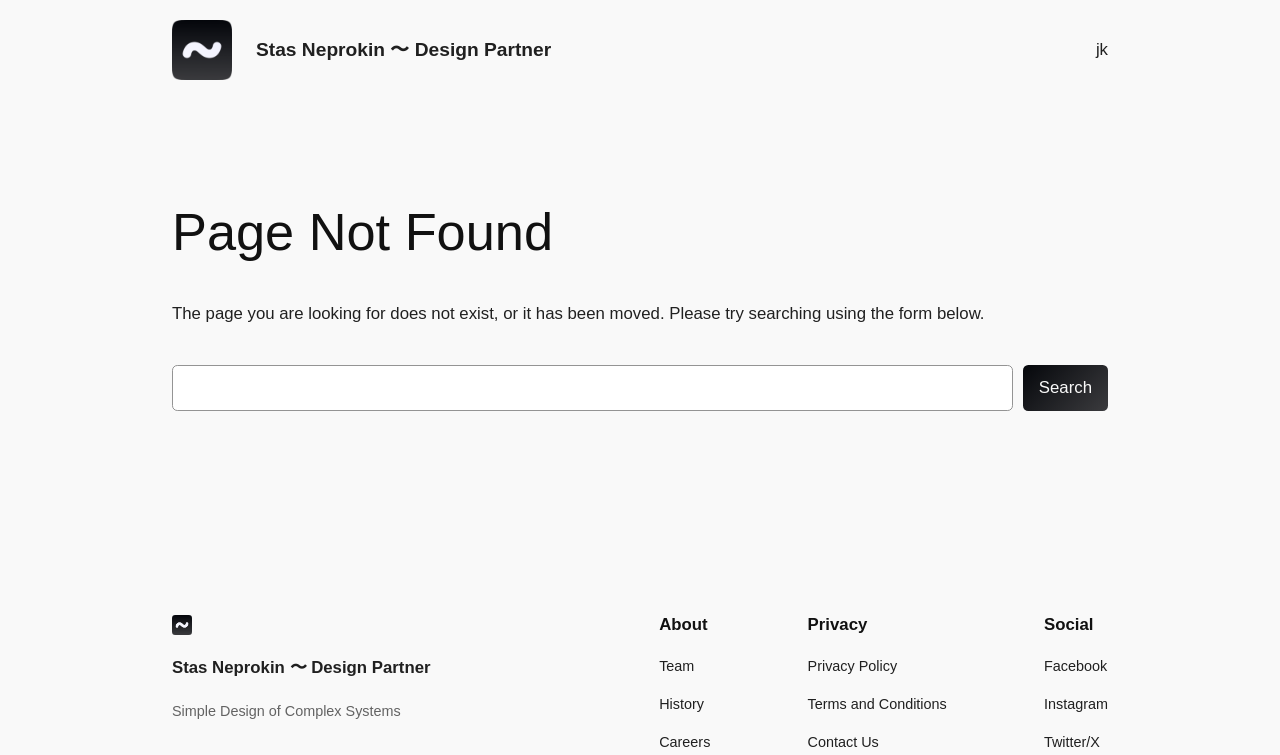From the webpage screenshot, identify the region described by Stas Neprokin 〜 Design Partner. Provide the bounding box coordinates as (top-left x, top-left y, bottom-right x, bottom-right y), with each value being a floating point number between 0 and 1.

[0.134, 0.871, 0.336, 0.896]